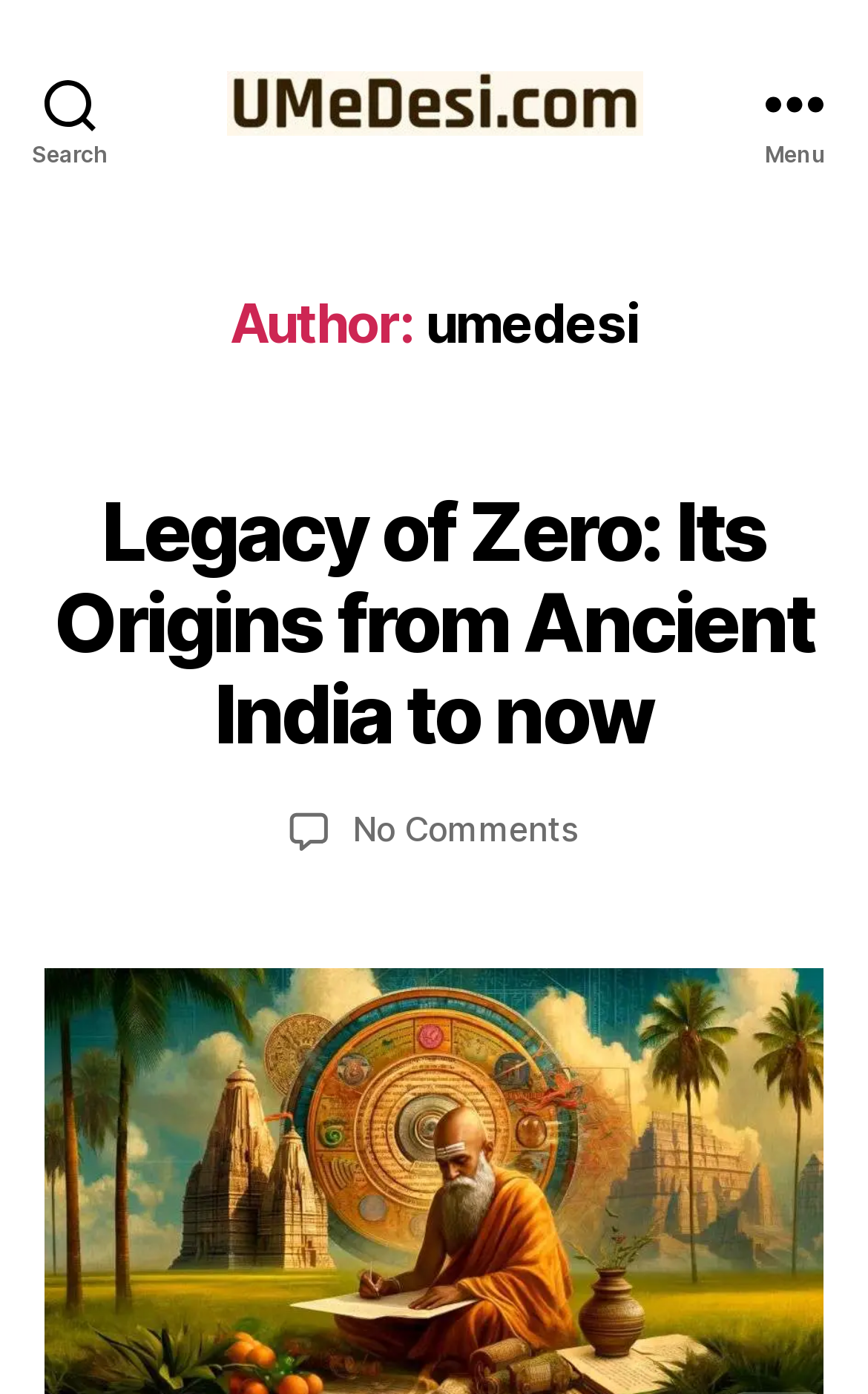Calculate the bounding box coordinates for the UI element based on the following description: "June 10, 2024". Ensure the coordinates are four float numbers between 0 and 1, i.e., [left, top, right, bottom].

[0.568, 0.383, 0.593, 0.773]